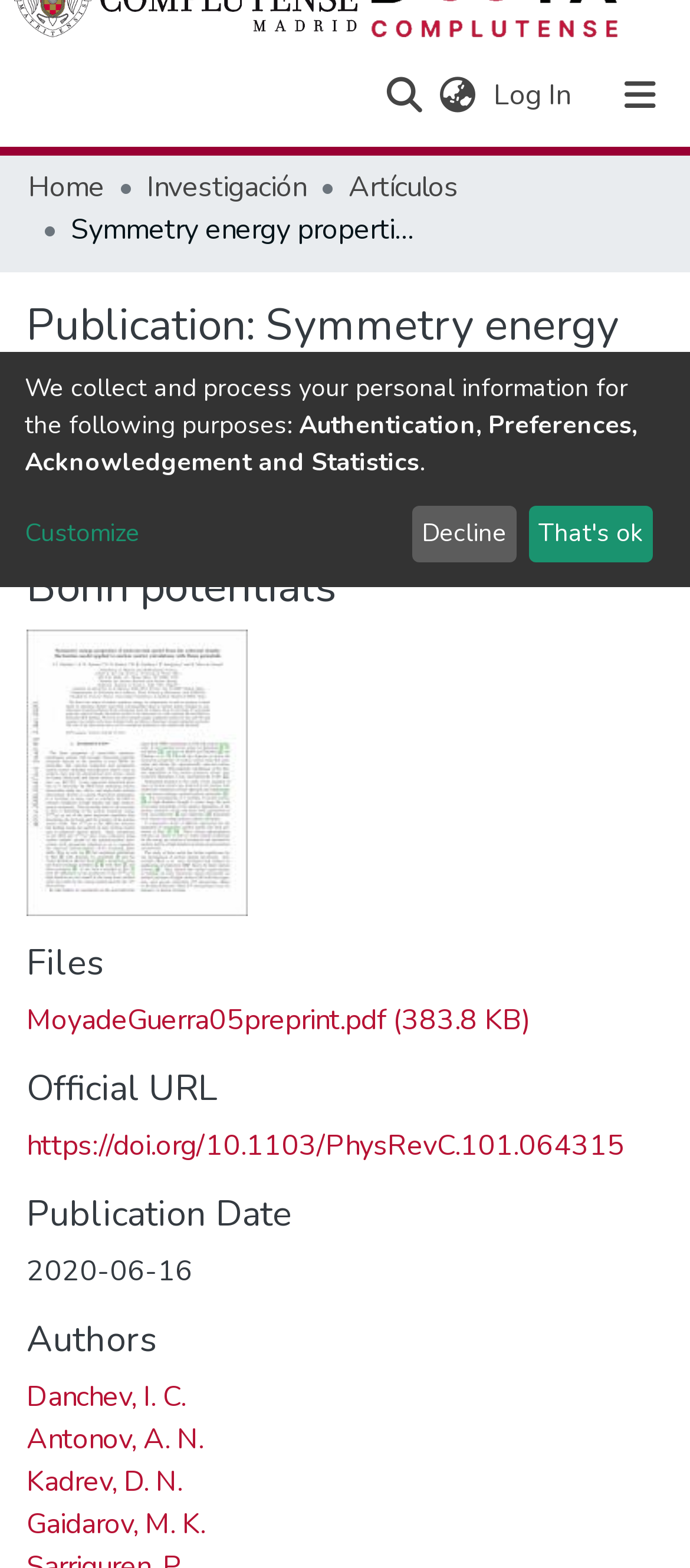Please find the bounding box for the UI component described as follows: "All of Docta Complutense".

[0.041, 0.139, 0.959, 0.184]